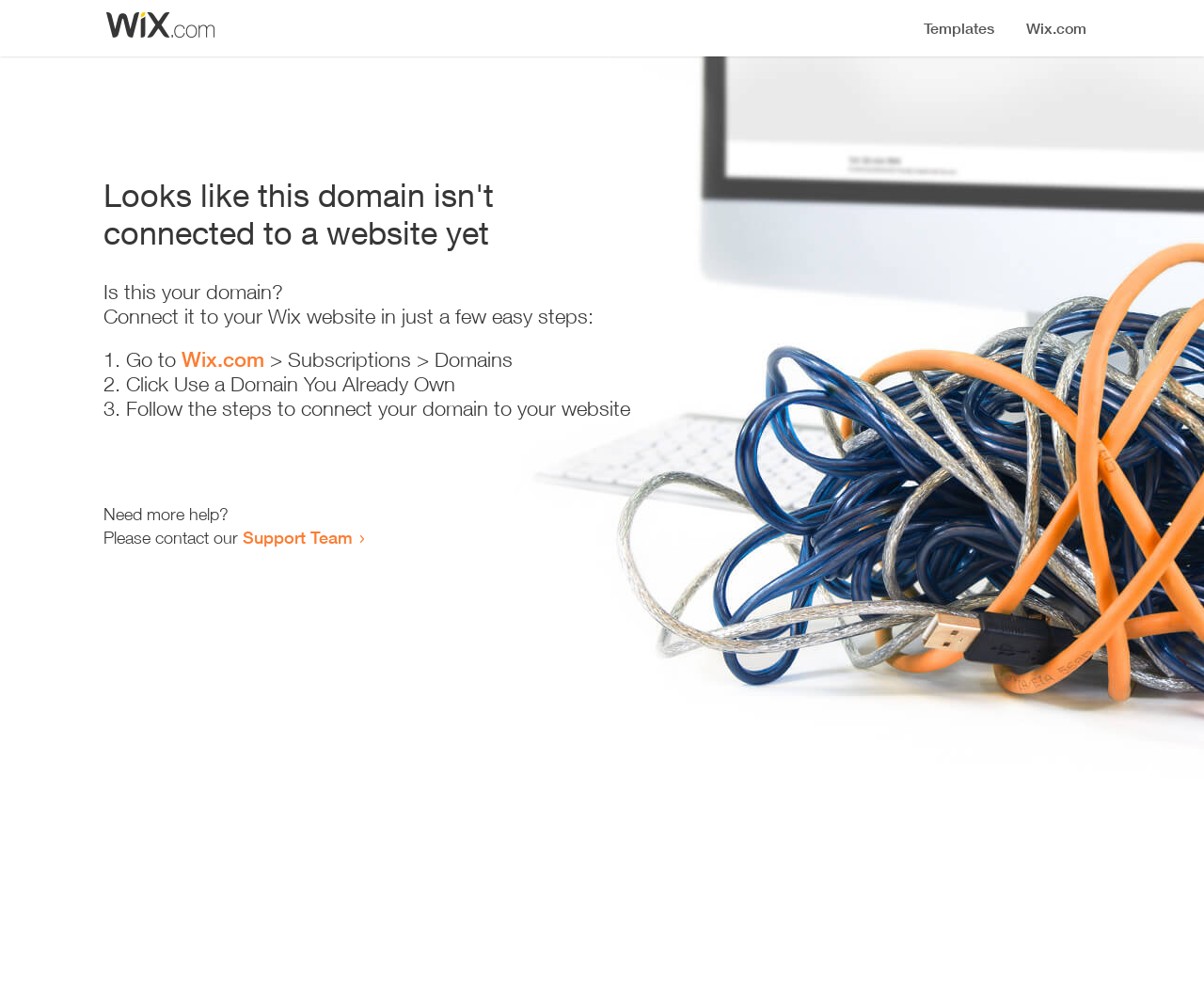Where can I get more help?
Please respond to the question with a detailed and thorough explanation.

The webpage provides a link to the 'Support Team' for users who need more help, which is indicated by the text 'Need more help? Please contact our Support Team'.